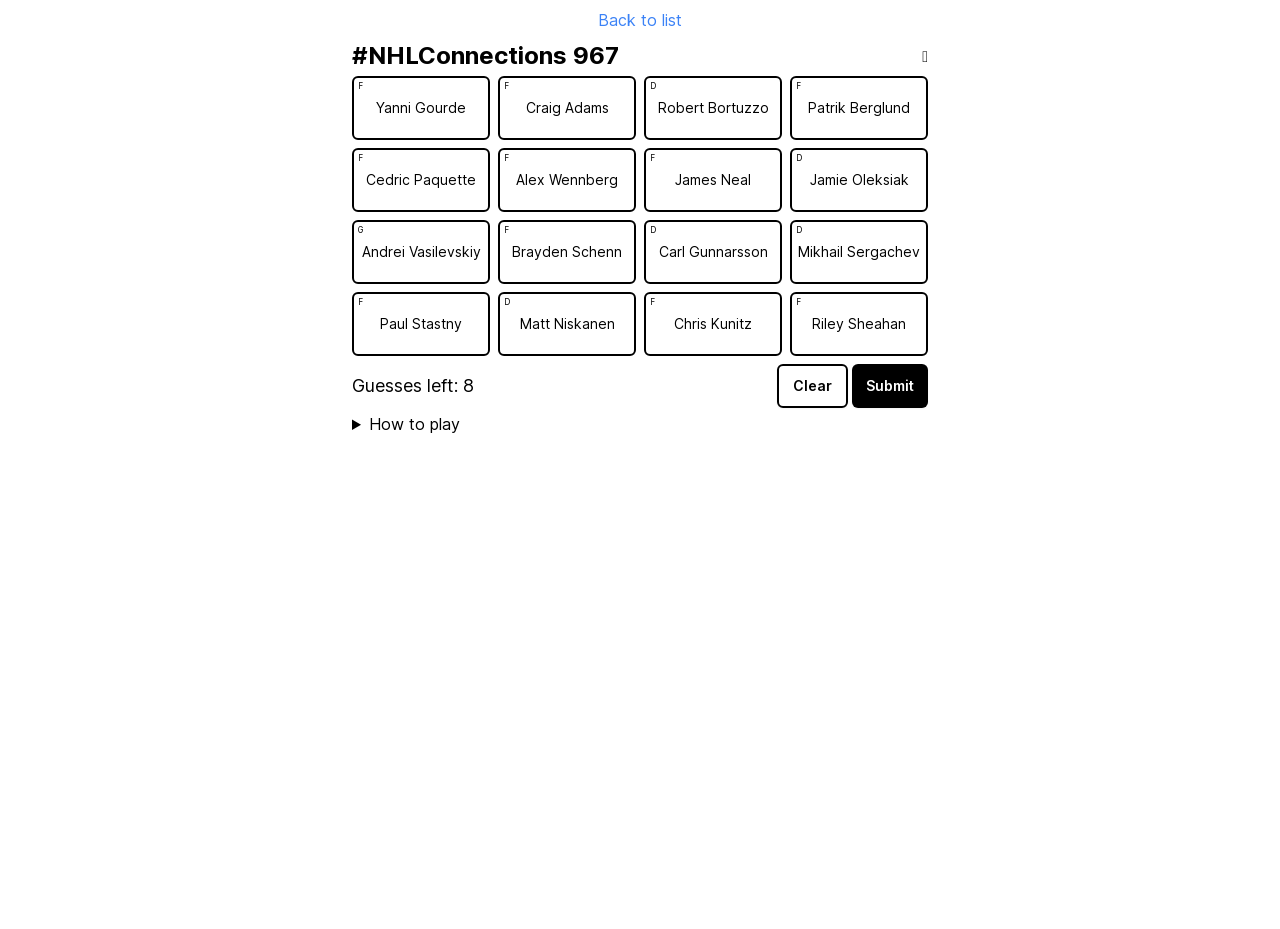Pinpoint the bounding box coordinates of the area that should be clicked to complete the following instruction: "Click the 'Back to list' link". The coordinates must be given as four float numbers between 0 and 1, i.e., [left, top, right, bottom].

[0.467, 0.009, 0.533, 0.034]